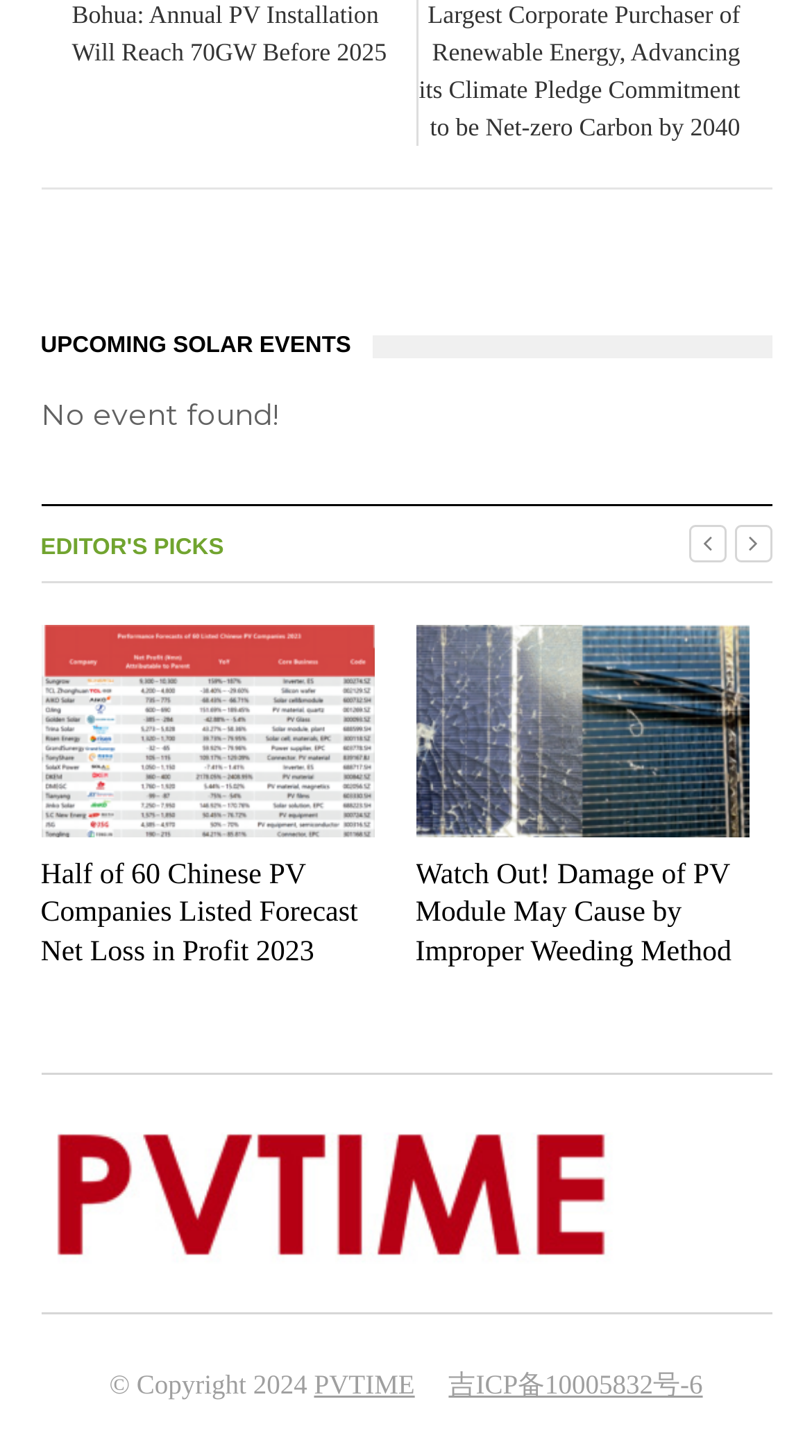Please specify the bounding box coordinates of the clickable region necessary for completing the following instruction: "Go to next page". The coordinates must consist of four float numbers between 0 and 1, i.e., [left, top, right, bottom].

[0.847, 0.36, 0.894, 0.386]